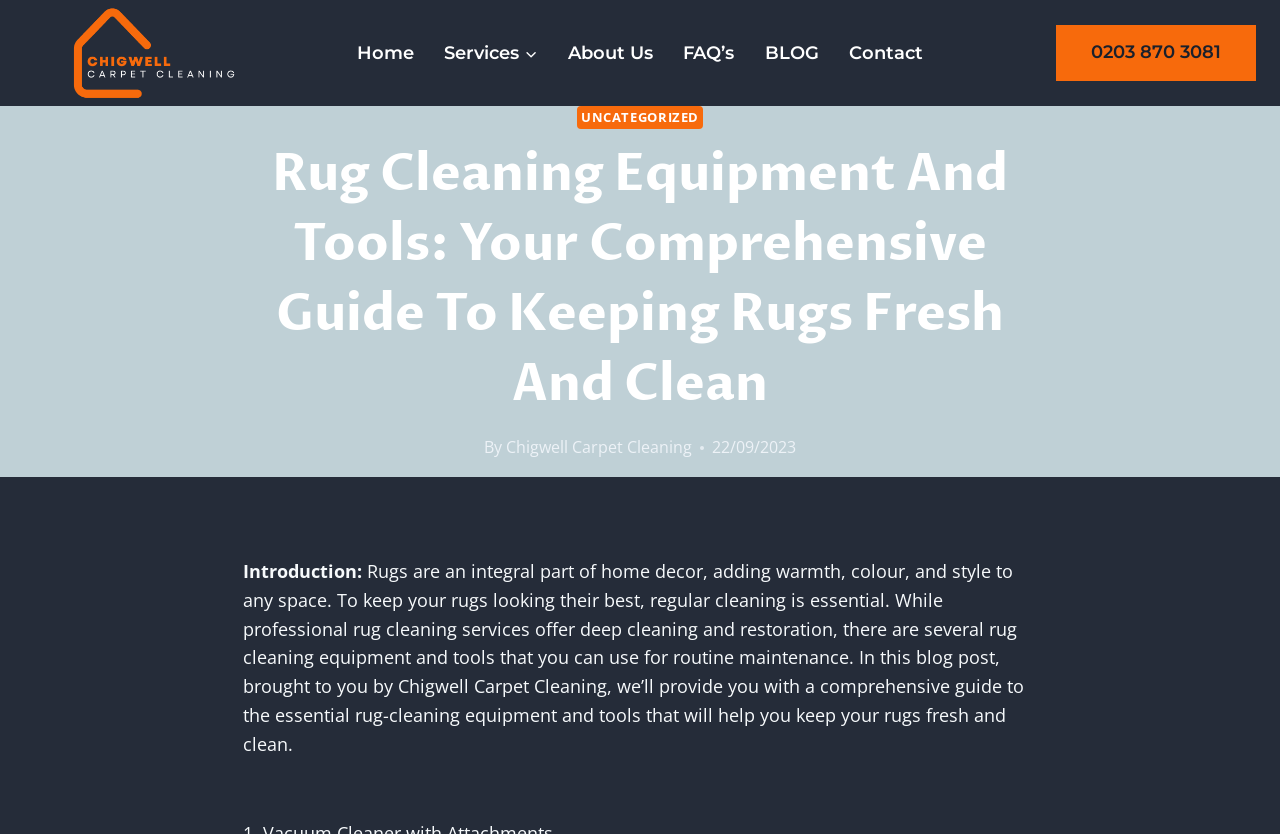What is the company providing the guide?
Kindly offer a detailed explanation using the data available in the image.

The company providing the guide is mentioned in the introduction as 'Chigwell Carpet Cleaning', which is also the name of the website and the author of the blog post.